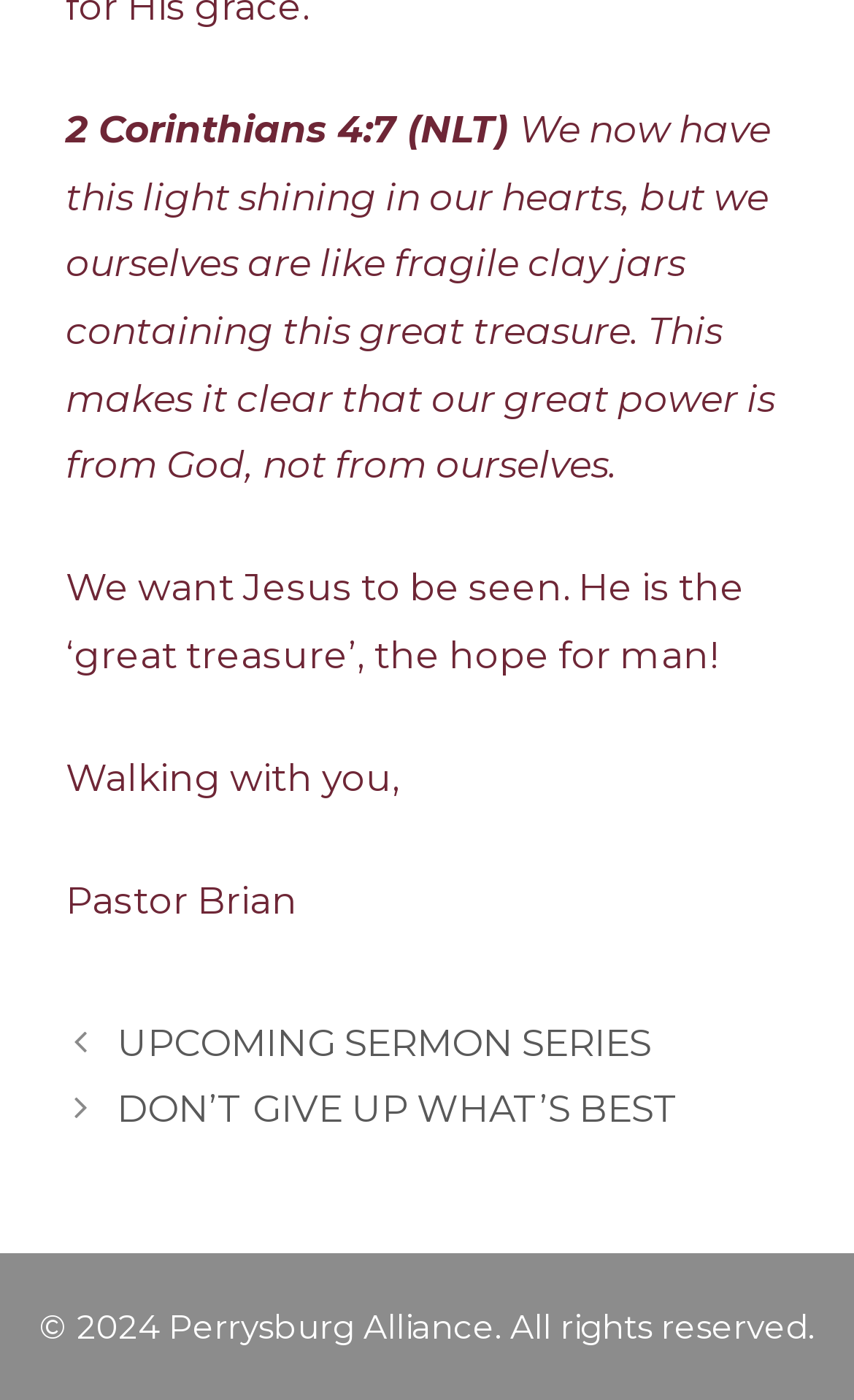Who is the author of the sermon?
Answer the question using a single word or phrase, according to the image.

Pastor Brian